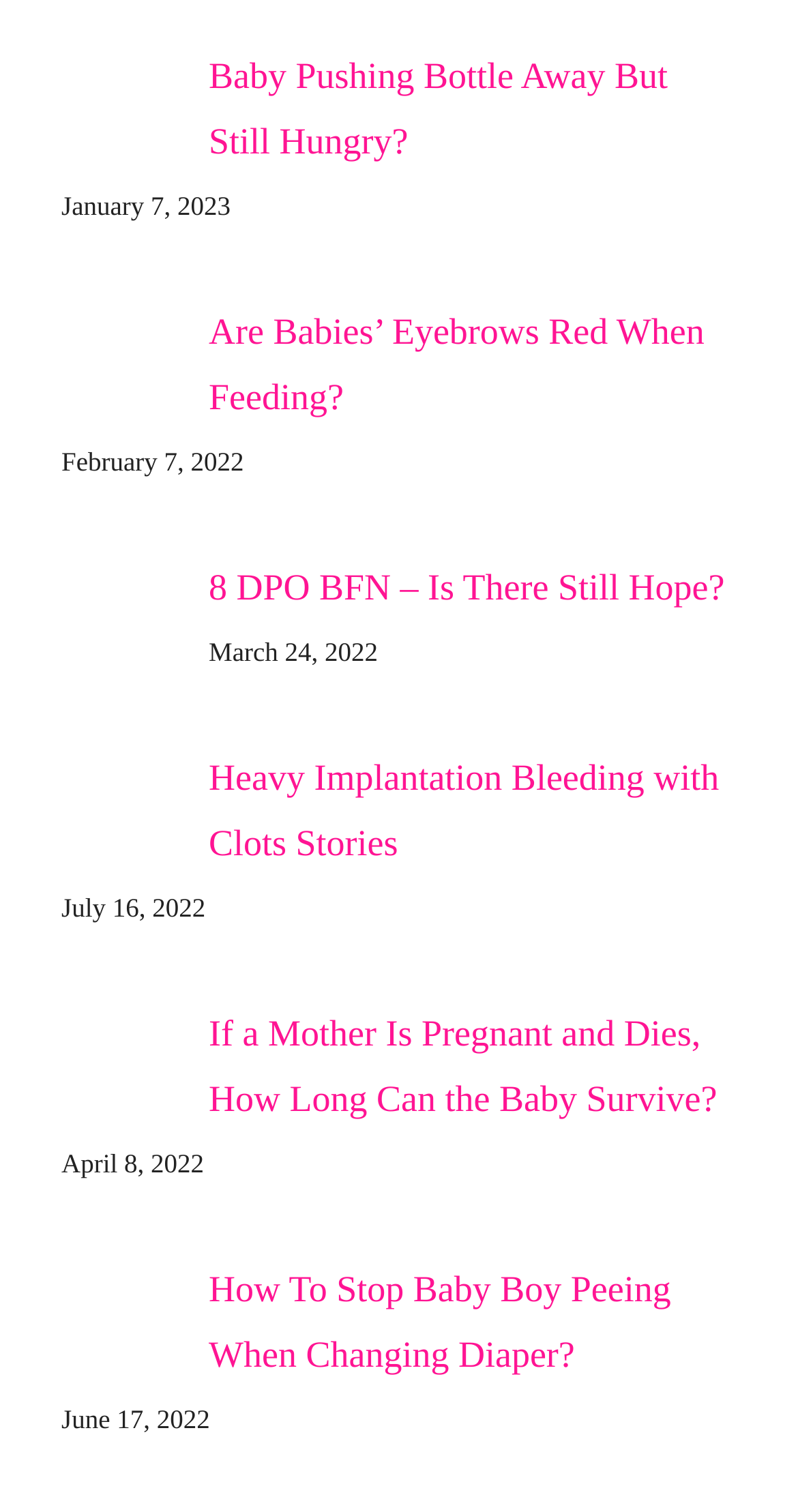Identify the coordinates of the bounding box for the element that must be clicked to accomplish the instruction: "View the post from January 7, 2023".

[0.077, 0.115, 0.289, 0.158]